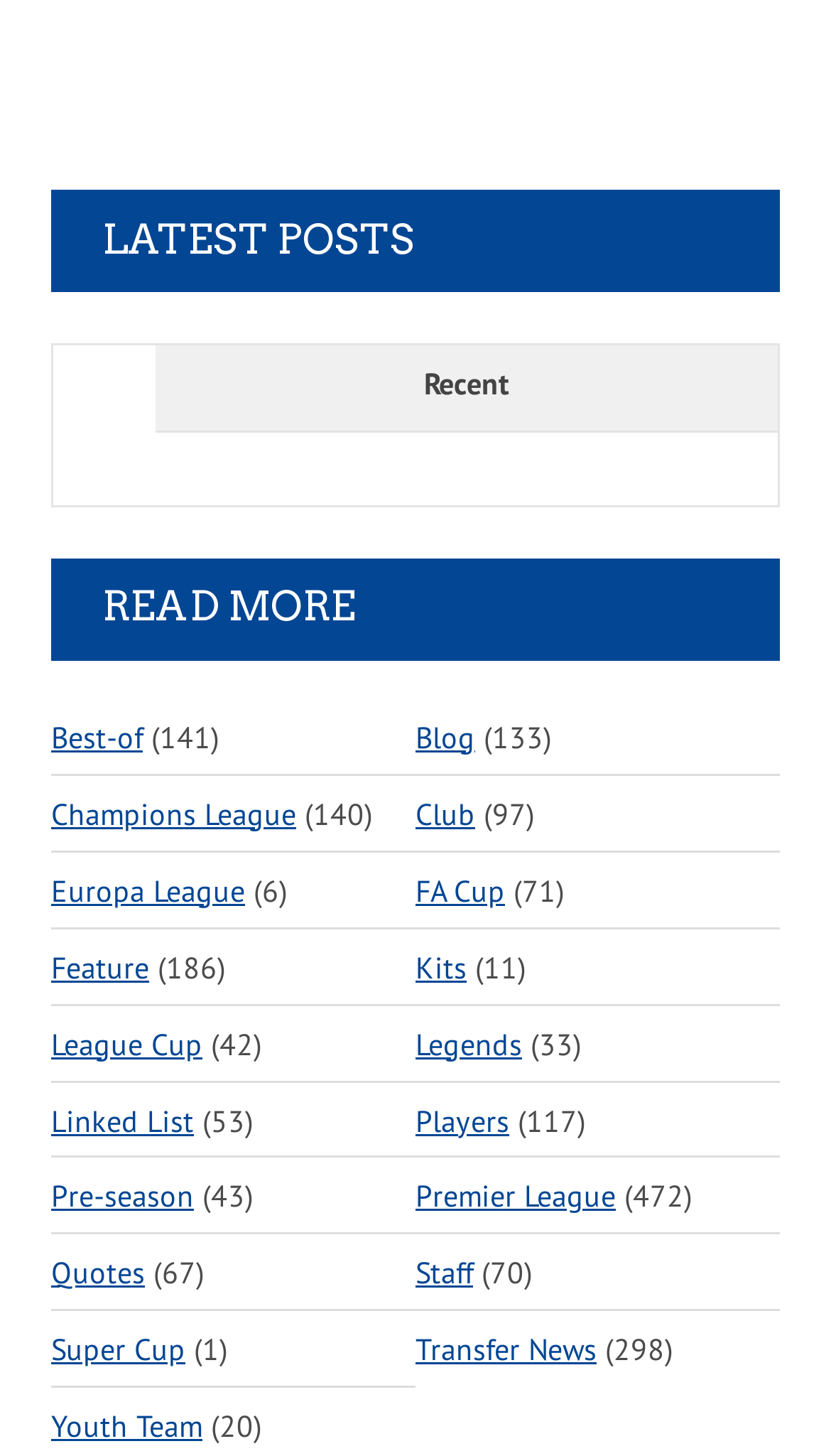Please identify the bounding box coordinates for the region that you need to click to follow this instruction: "Click on the 'HonestLoans' link".

None